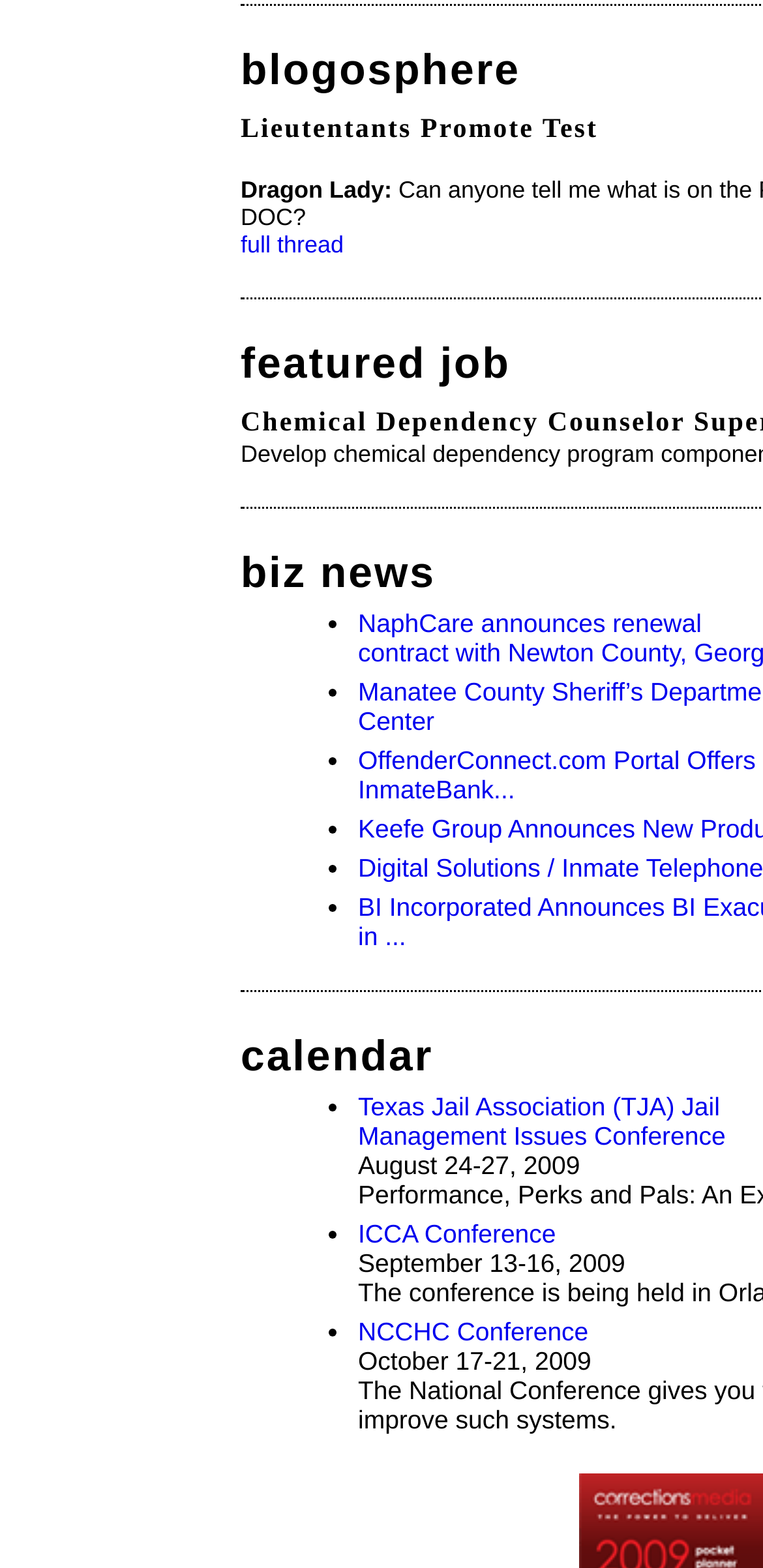Please answer the following question as detailed as possible based on the image: 
What is the date of the ICCA Conference?

The webpage has a static text element 'September 13-16, 2009' next to the link 'ICCA Conference', indicating the date of the conference.